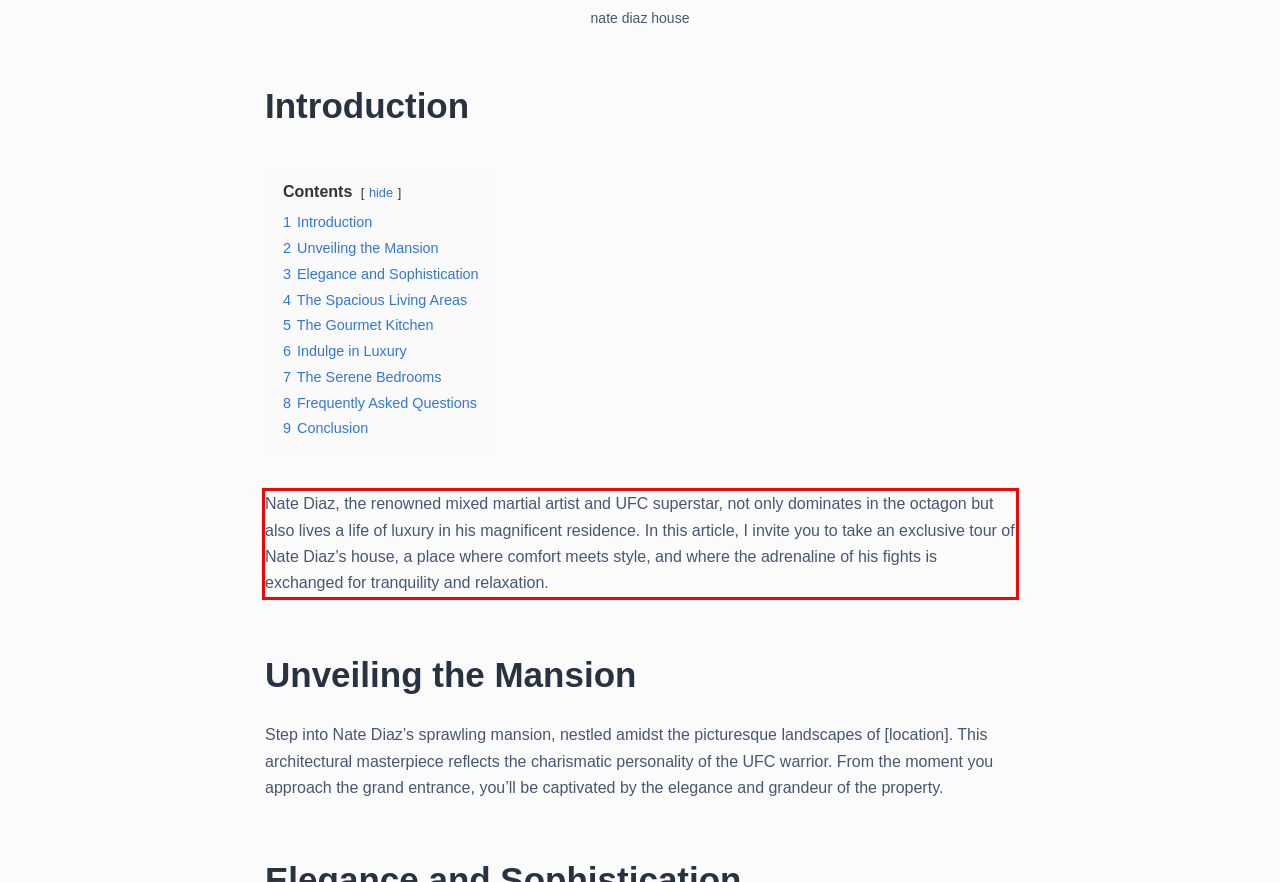Given a screenshot of a webpage containing a red rectangle bounding box, extract and provide the text content found within the red bounding box.

Nate Diaz, the renowned mixed martial artist and UFC superstar, not only dominates in the octagon but also lives a life of luxury in his magnificent residence. In this article, I invite you to take an exclusive tour of Nate Diaz’s house, a place where comfort meets style, and where the adrenaline of his fights is exchanged for tranquility and relaxation.